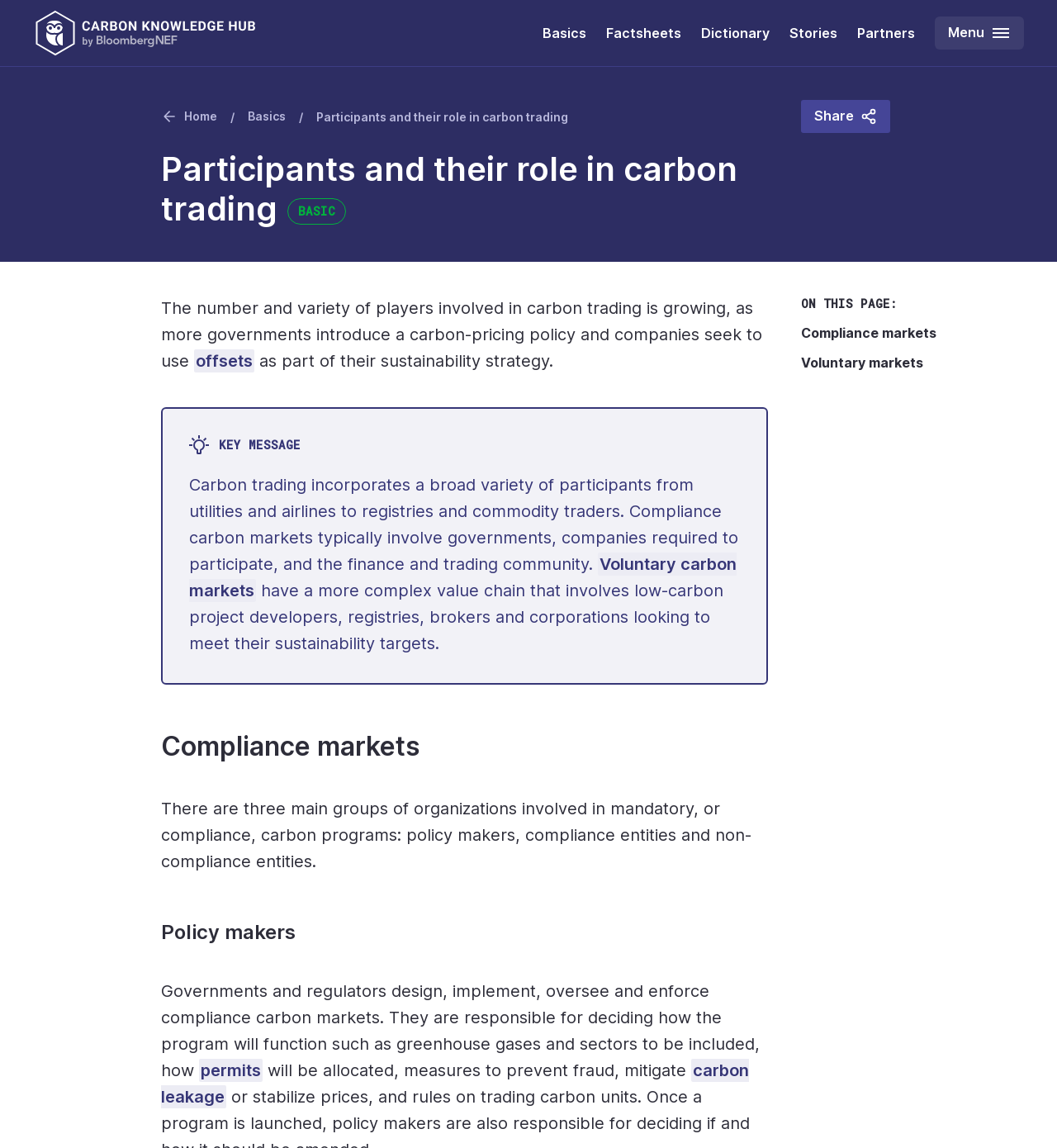Identify and extract the main heading of the webpage.

Participants and their role in carbon tradingBASIC